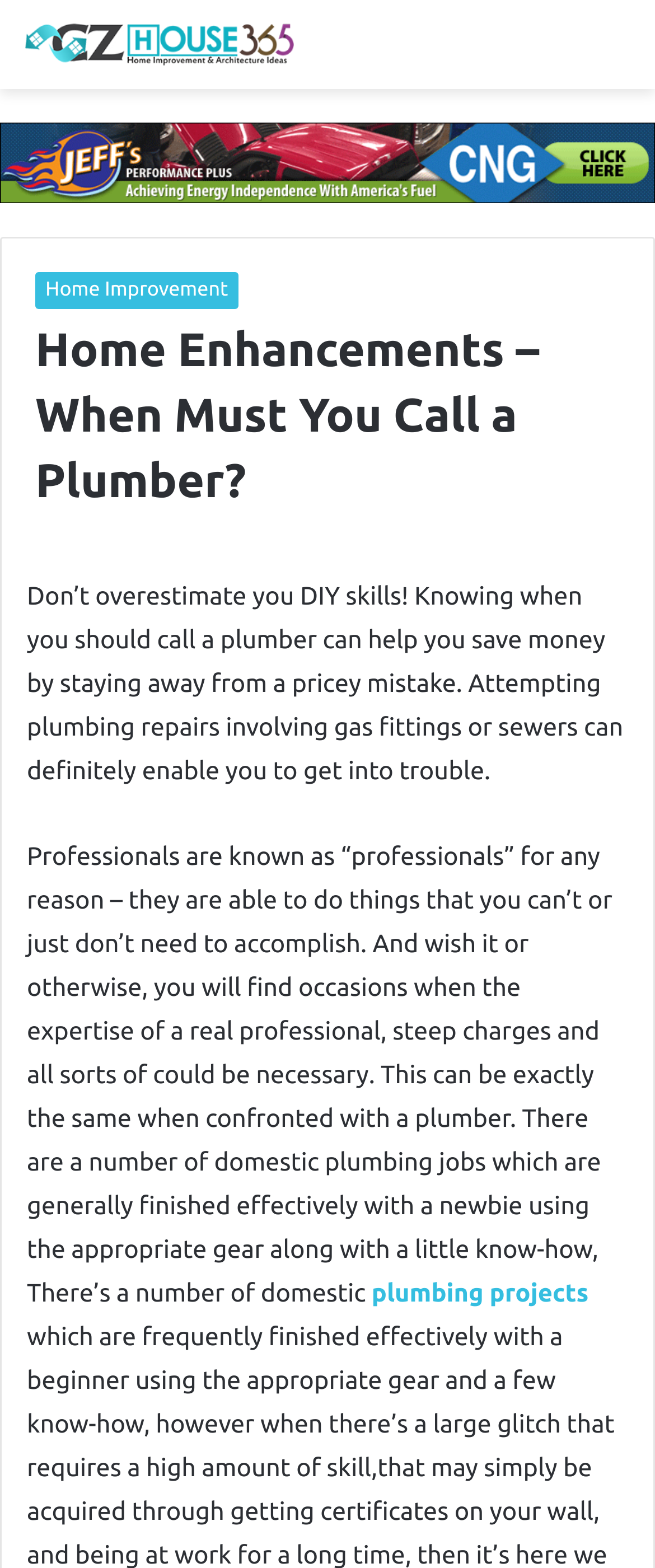Can you find and provide the title of the webpage?

Home Enhancements – When Must You Call a Plumber?